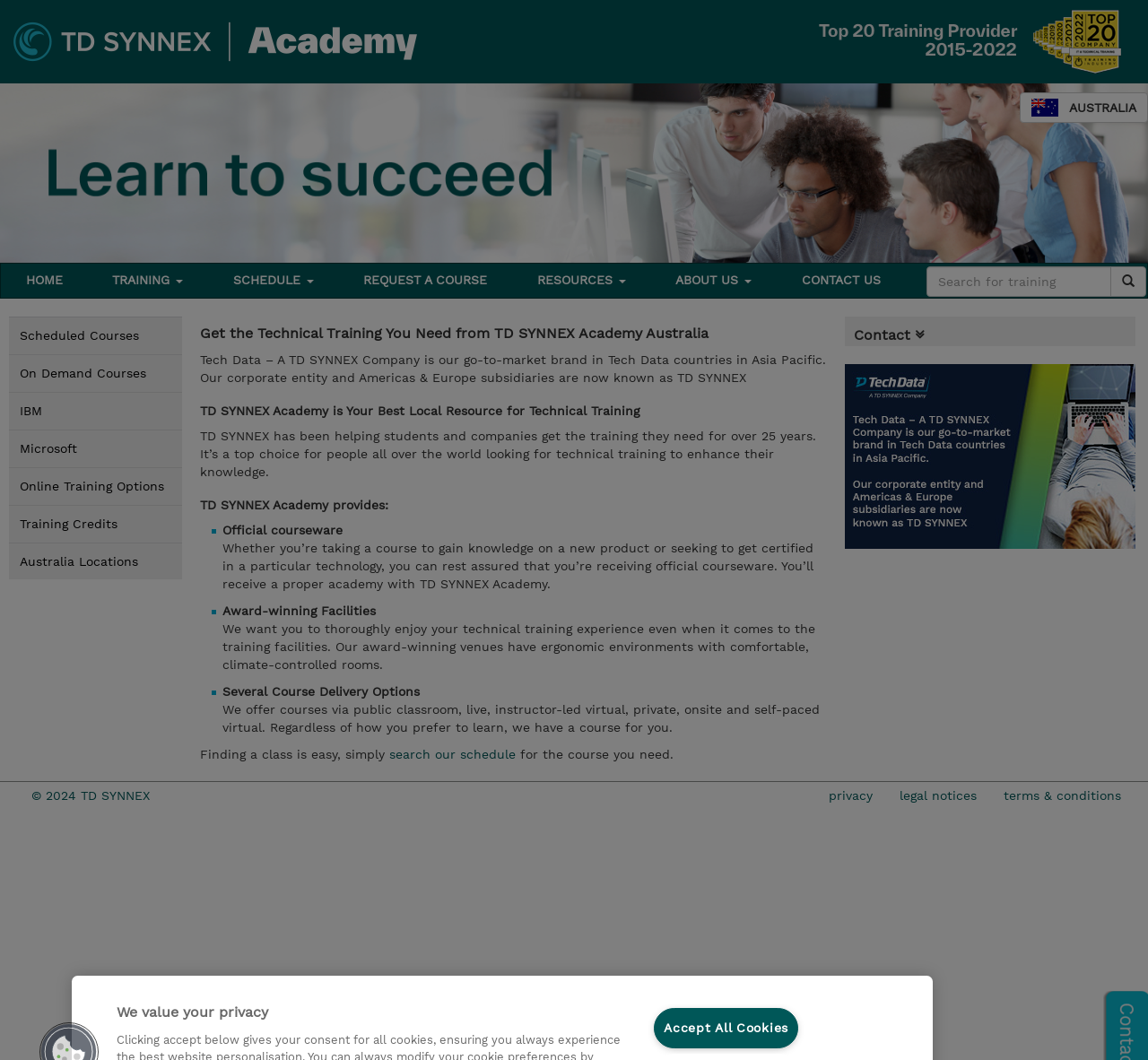Locate the bounding box coordinates of the clickable region necessary to complete the following instruction: "Click the 'CONTACT US' link". Provide the coordinates in the format of four float numbers between 0 and 1, i.e., [left, top, right, bottom].

[0.687, 0.249, 0.779, 0.279]